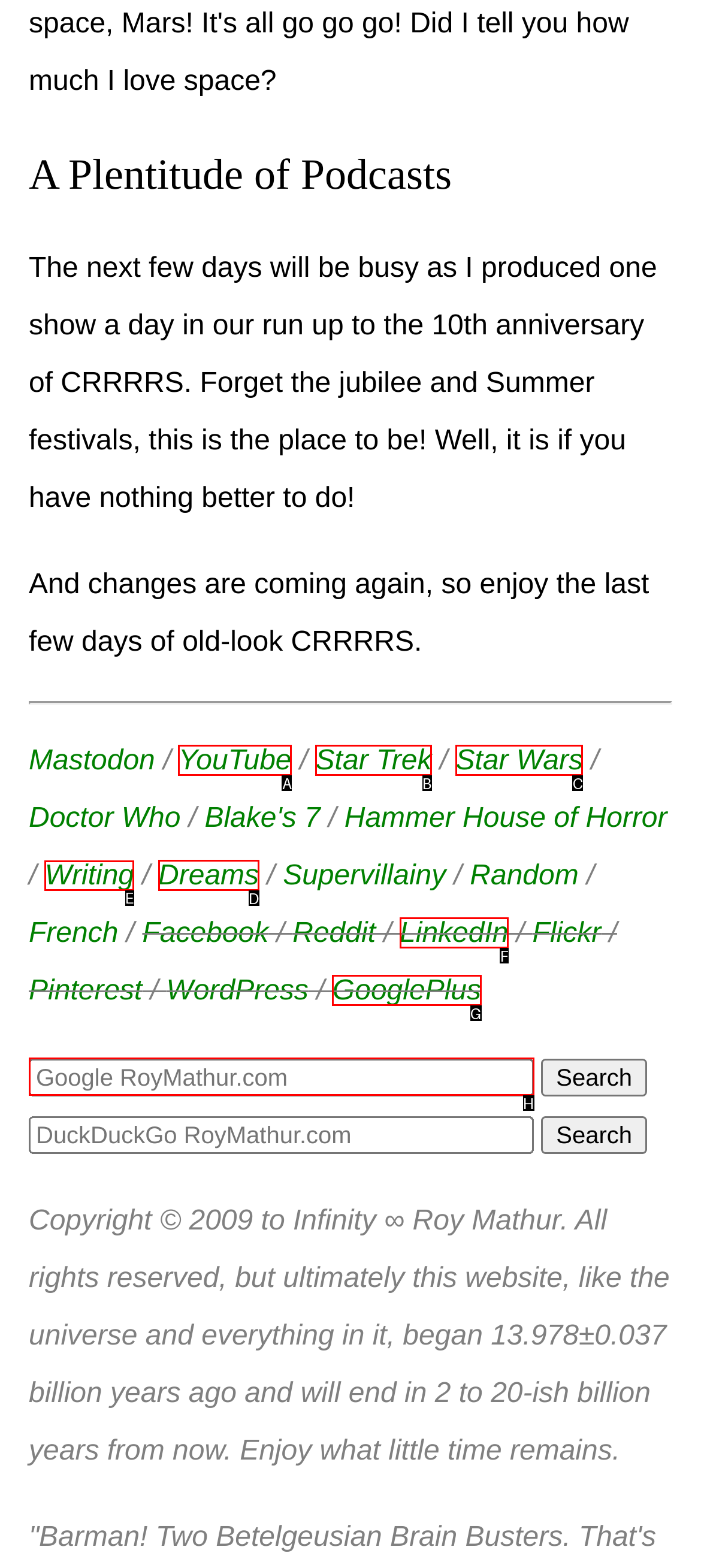Determine the letter of the element to click to accomplish this task: Read about Writing. Respond with the letter.

E